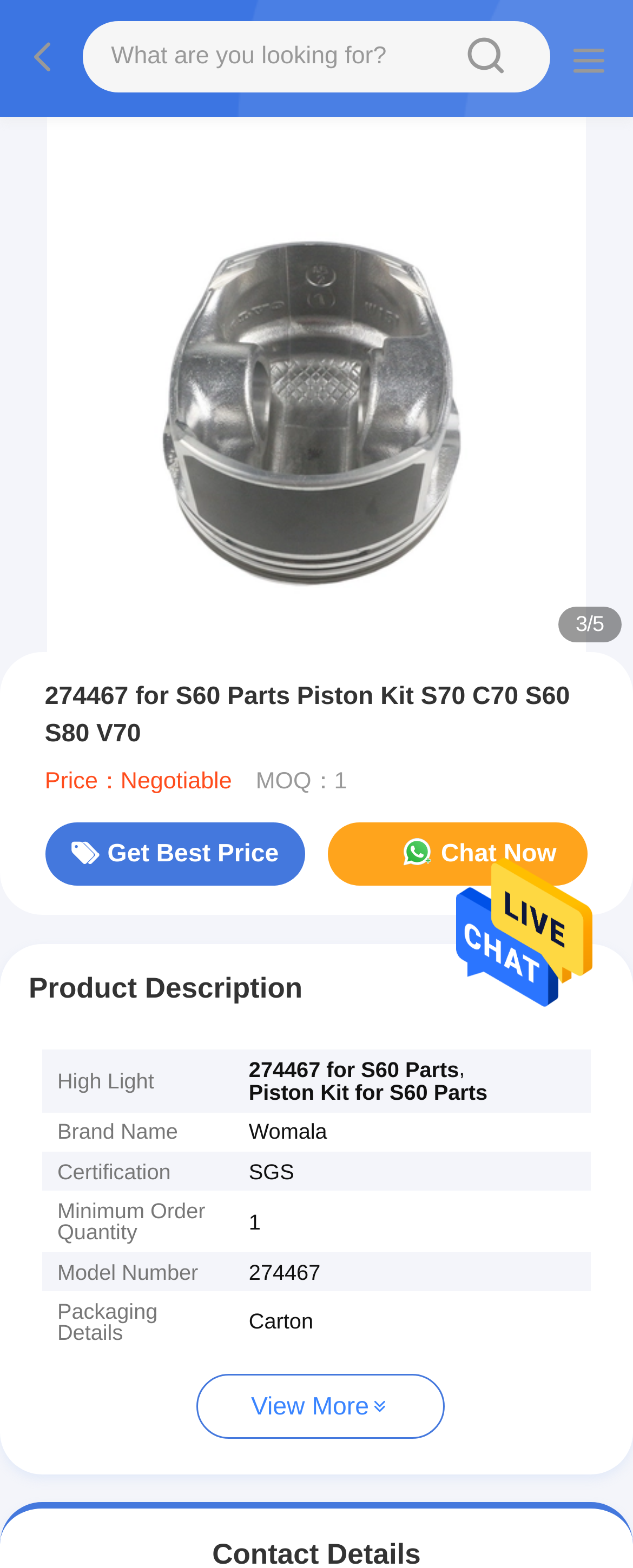What is the certification of the product?
Could you answer the question with a detailed and thorough explanation?

I found the certification by looking at the table with the layout table rows and cells, specifically the row with the cell containing the text 'Certification' and the adjacent cell containing the text 'SGS'.